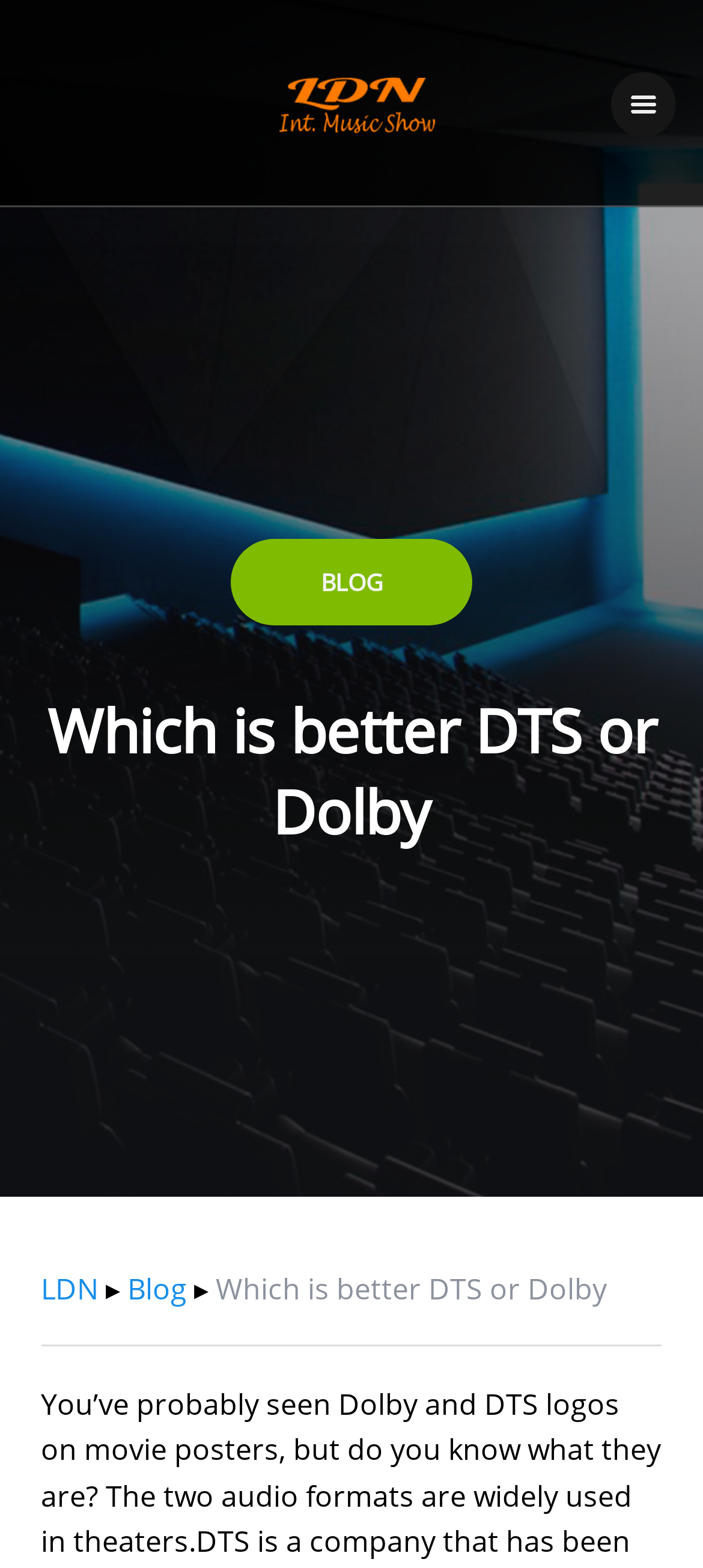Using the provided element description: "alt="LDN Music Show"", identify the bounding box coordinates. The coordinates should be four floats between 0 and 1 in the order [left, top, right, bottom].

[0.346, 0.054, 0.654, 0.098]